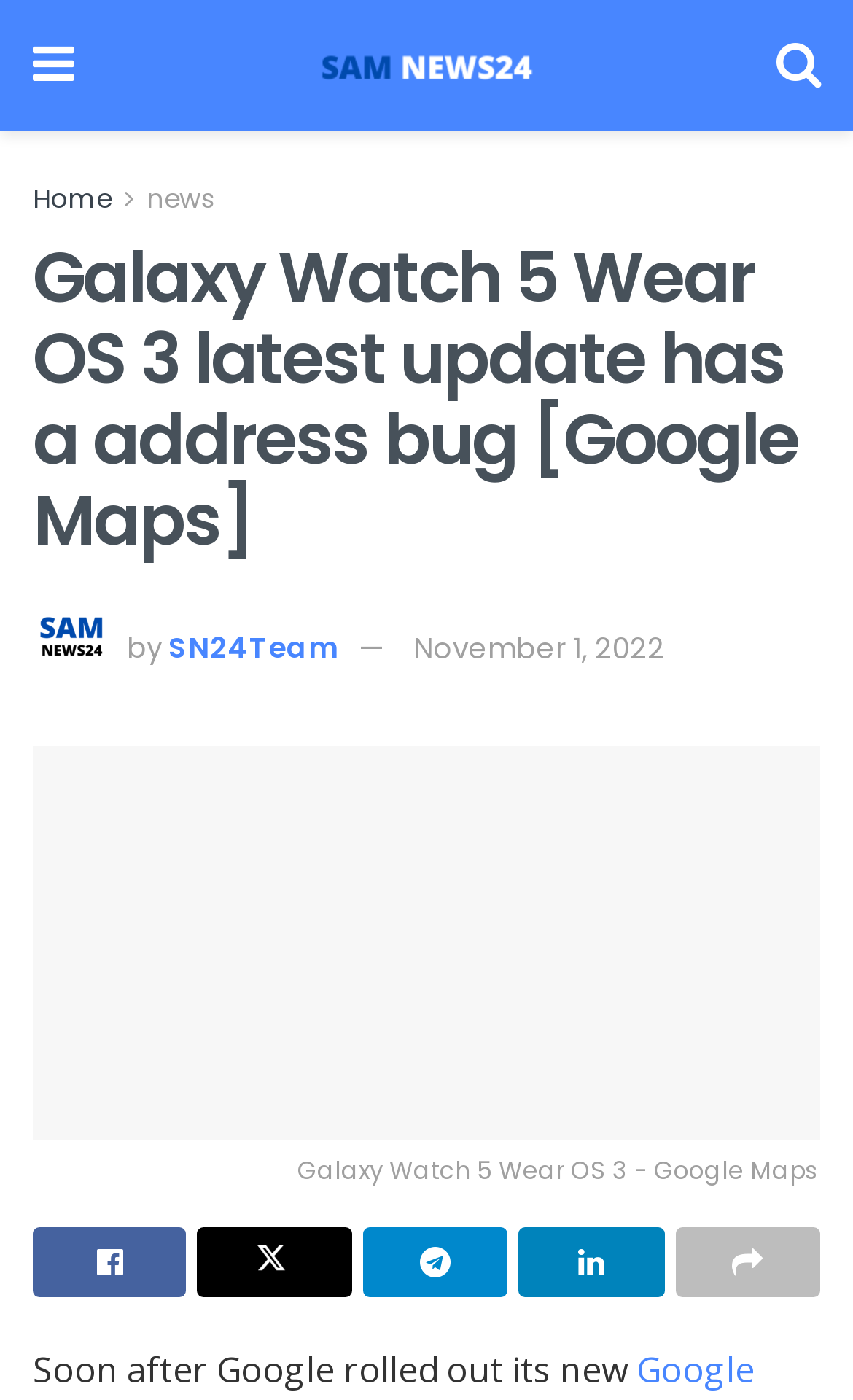How many social media links are at the bottom of the page? Analyze the screenshot and reply with just one word or a short phrase.

4